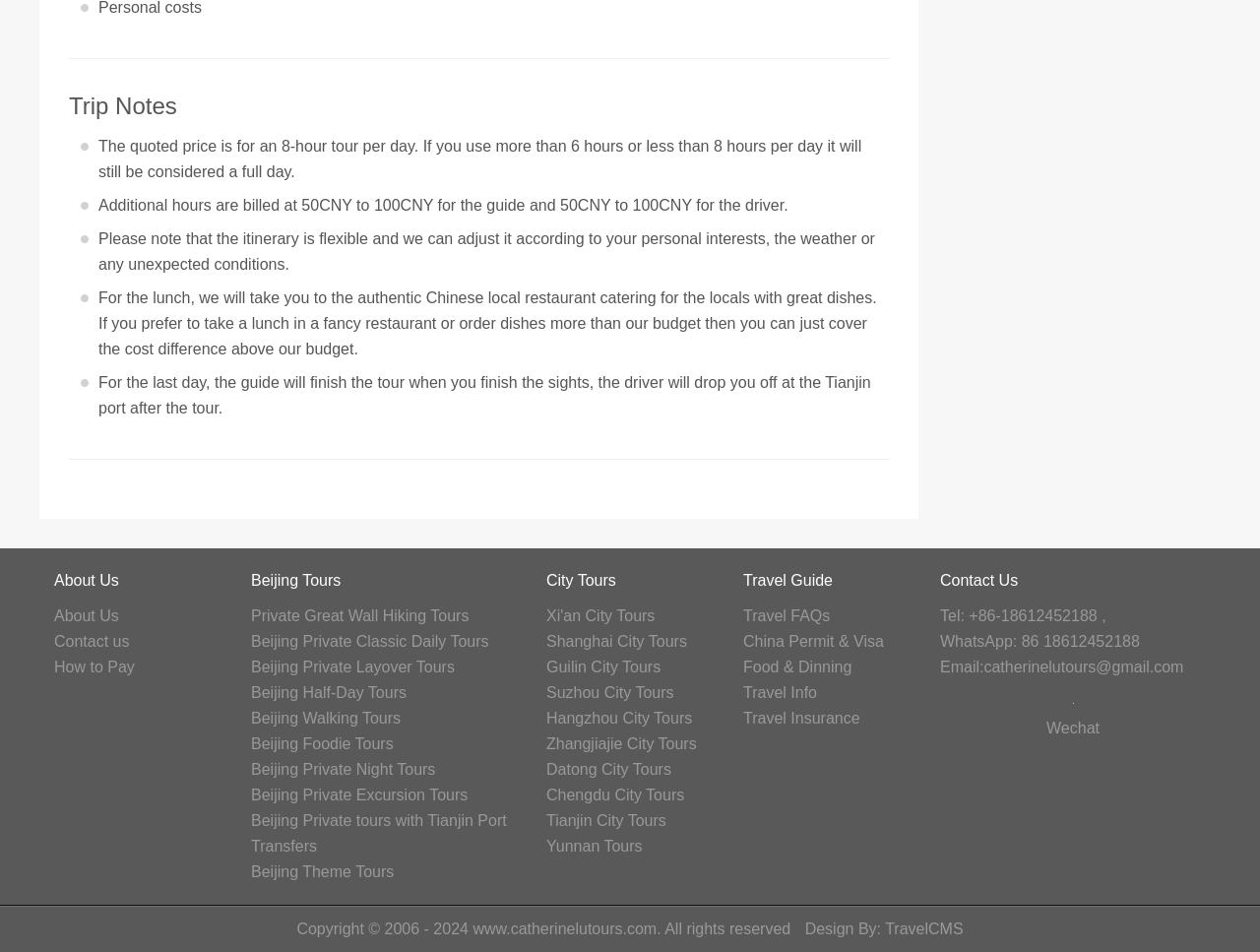What type of restaurant will the tour take you to for lunch?
Using the picture, provide a one-word or short phrase answer.

Authentic Chinese local restaurant